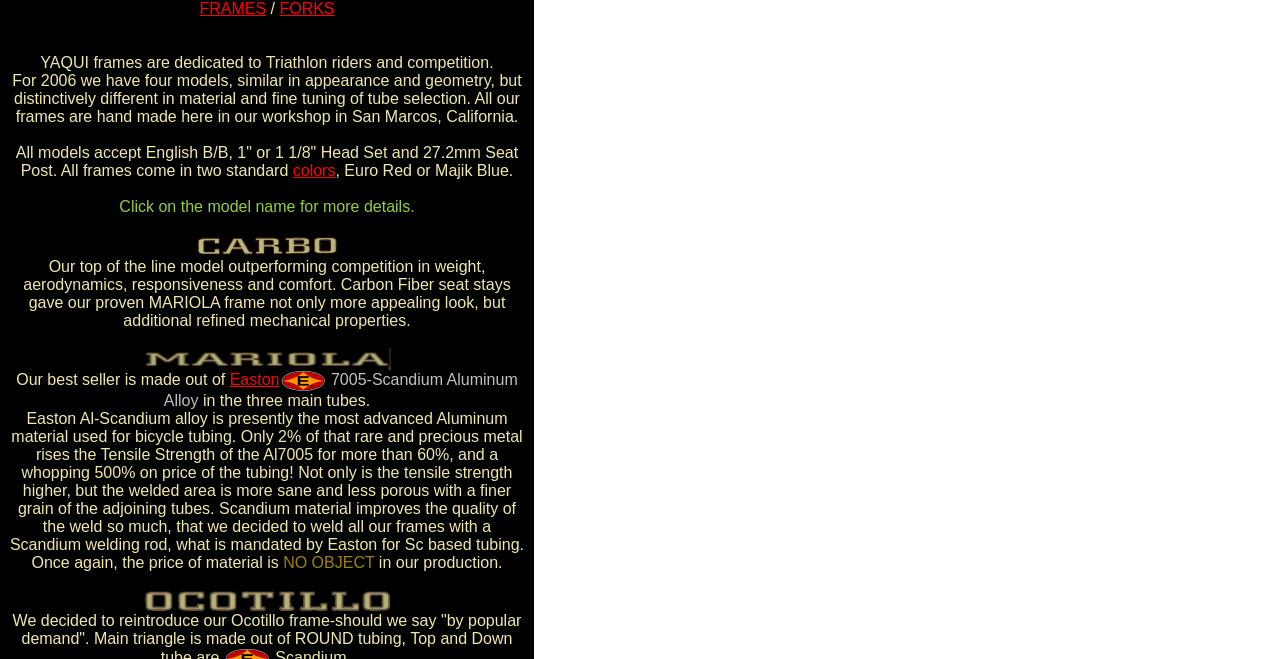What is the benefit of using Scandium material?
Based on the image, answer the question with as much detail as possible.

According to the webpage, 'Scandium material improves the quality of the weld so much, that we decided to weld all our frames with a Scandium welding rod, what is mandated by Easton for Sc based tubing.'